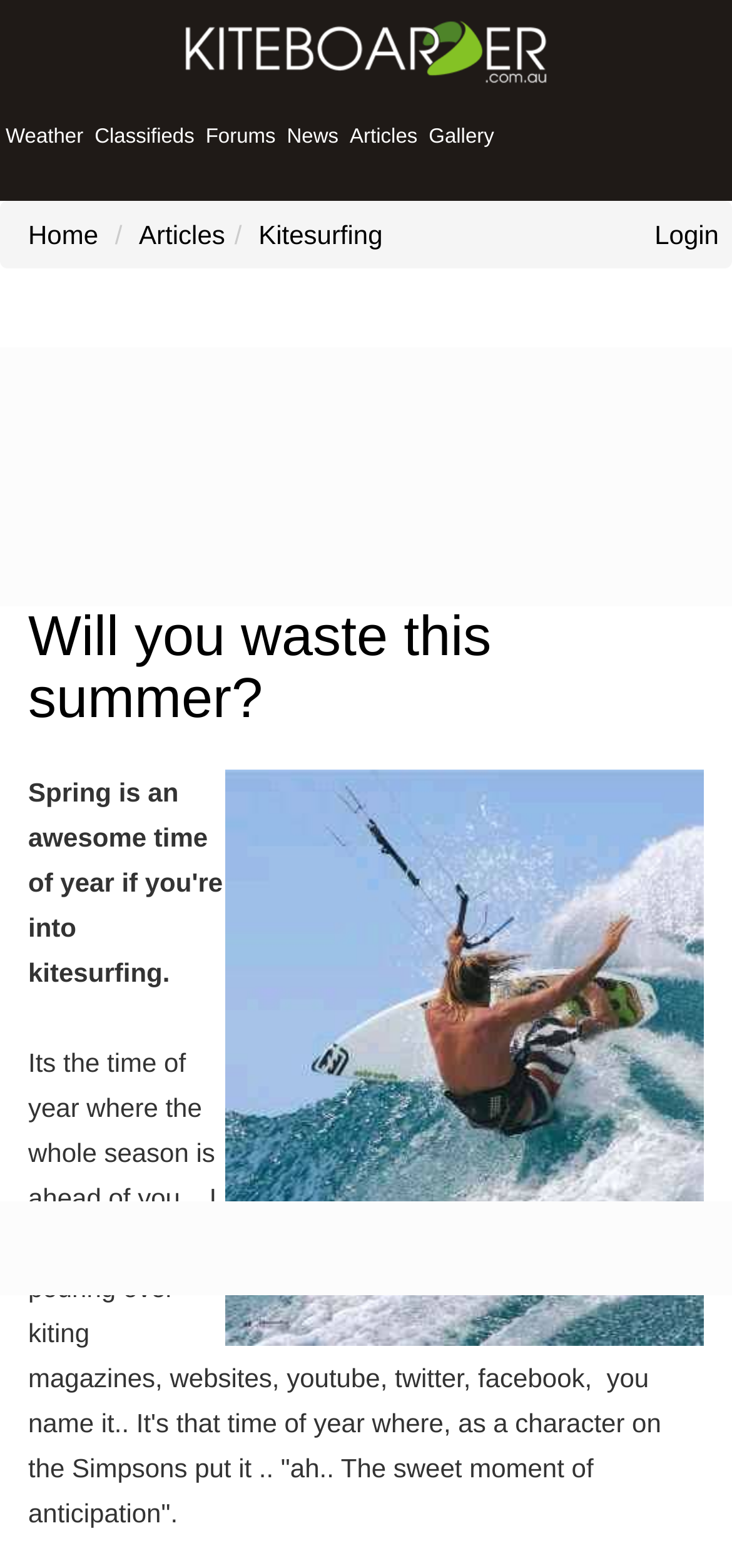What is the tone of the text in the main content section?
Please respond to the question with a detailed and thorough explanation.

The text in the main content section has a reflective tone, as it talks about the author's personal experience and feelings towards the start of the kitesurfing season. The text uses phrases like 'the sweet moment of anticipation' to convey a sense of excitement and nostalgia.